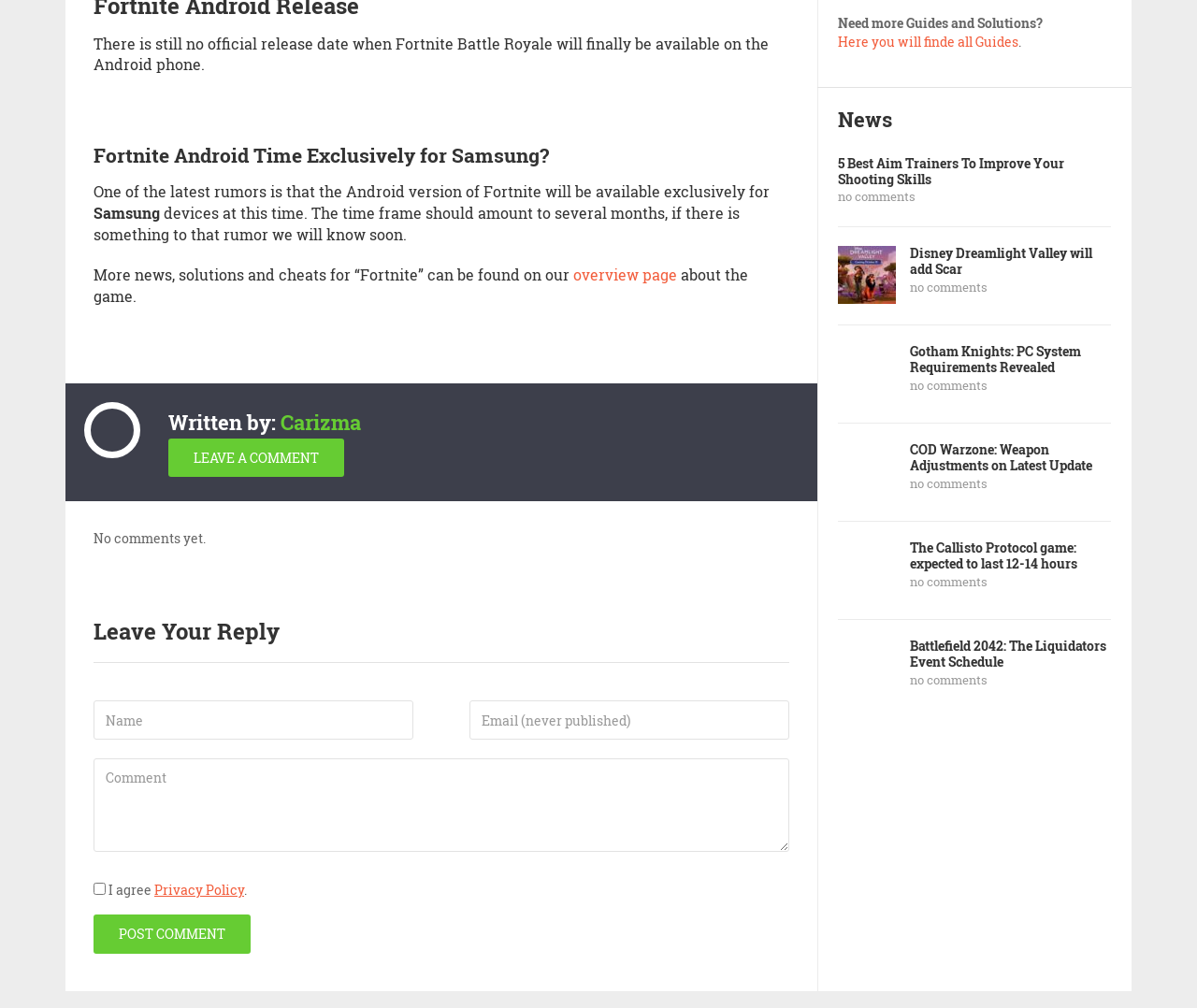Who wrote the article?
Provide a well-explained and detailed answer to the question.

The heading 'Written by: Carizma' indicates that the article was written by Carizma. This information is provided at the end of the article, below the comment form.